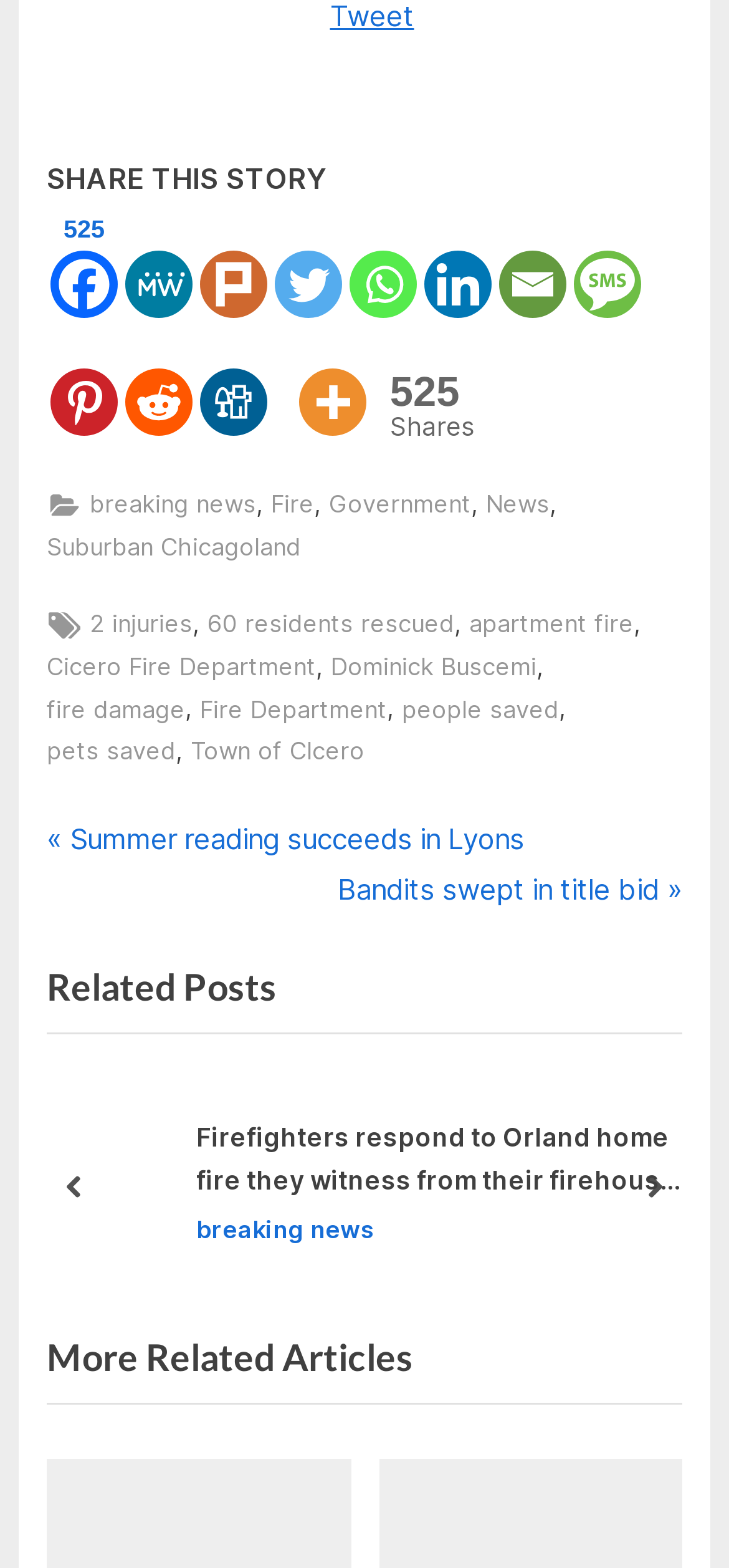What is the total number of shares for this story?
Could you give a comprehensive explanation in response to this question?

I found the 'Total Shares' element on the webpage, which displays the number 525.